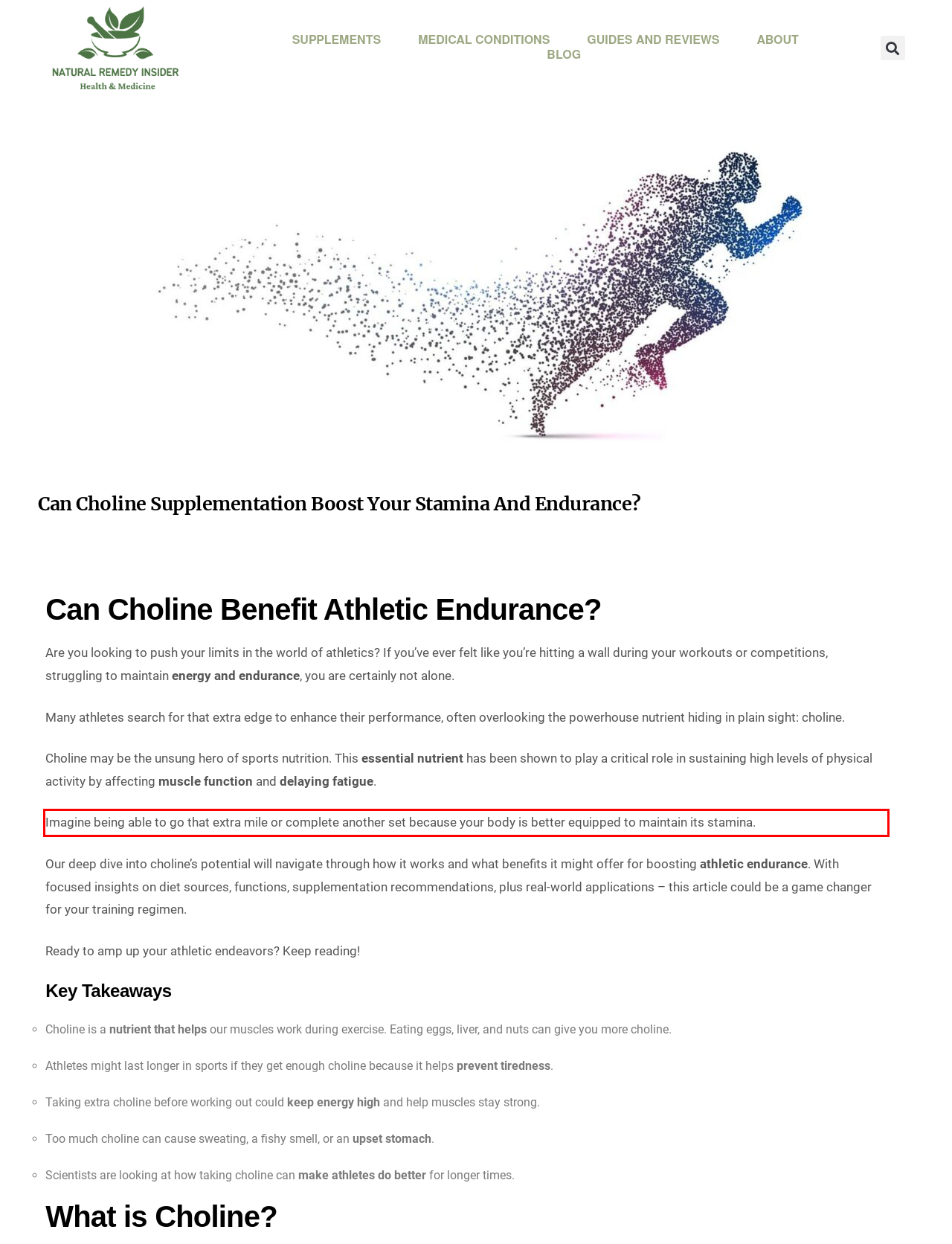You are provided with a screenshot of a webpage featuring a red rectangle bounding box. Extract the text content within this red bounding box using OCR.

Imagine being able to go that extra mile or complete another set because your body is better equipped to maintain its stamina.